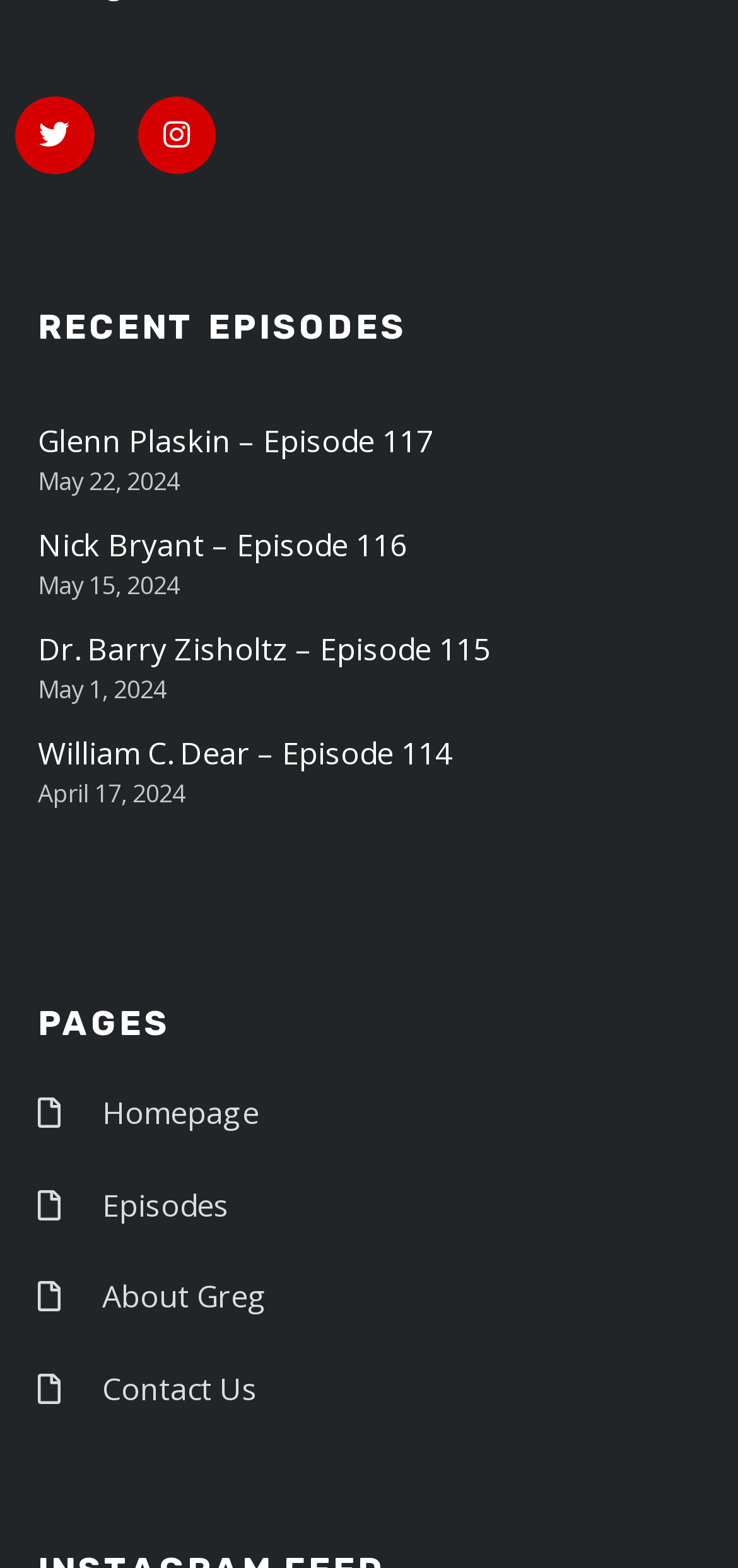Identify the bounding box coordinates of the part that should be clicked to carry out this instruction: "Click on the link to read about Orphée".

None